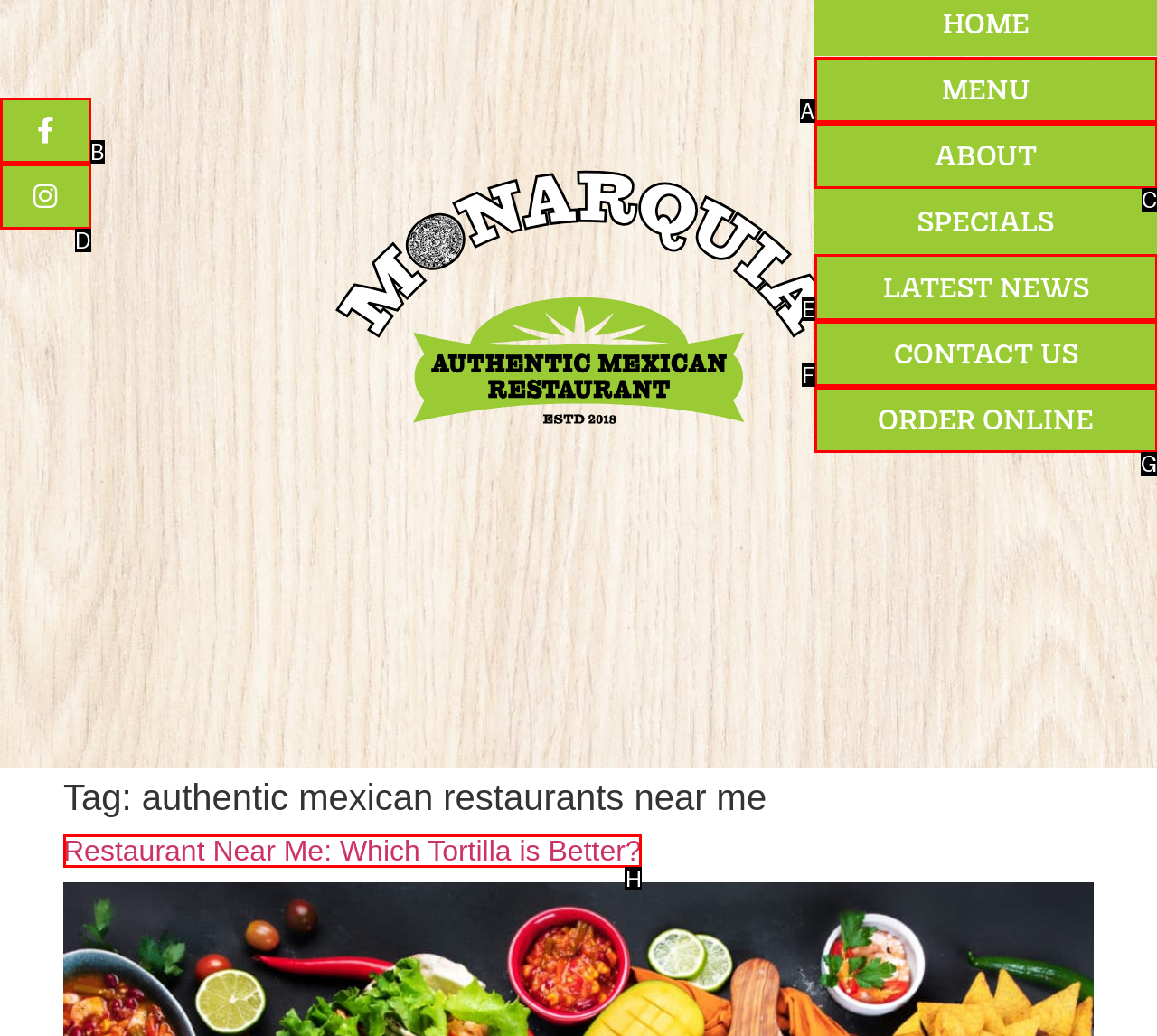Tell me which one HTML element I should click to complete the following task: read the latest news Answer with the option's letter from the given choices directly.

E